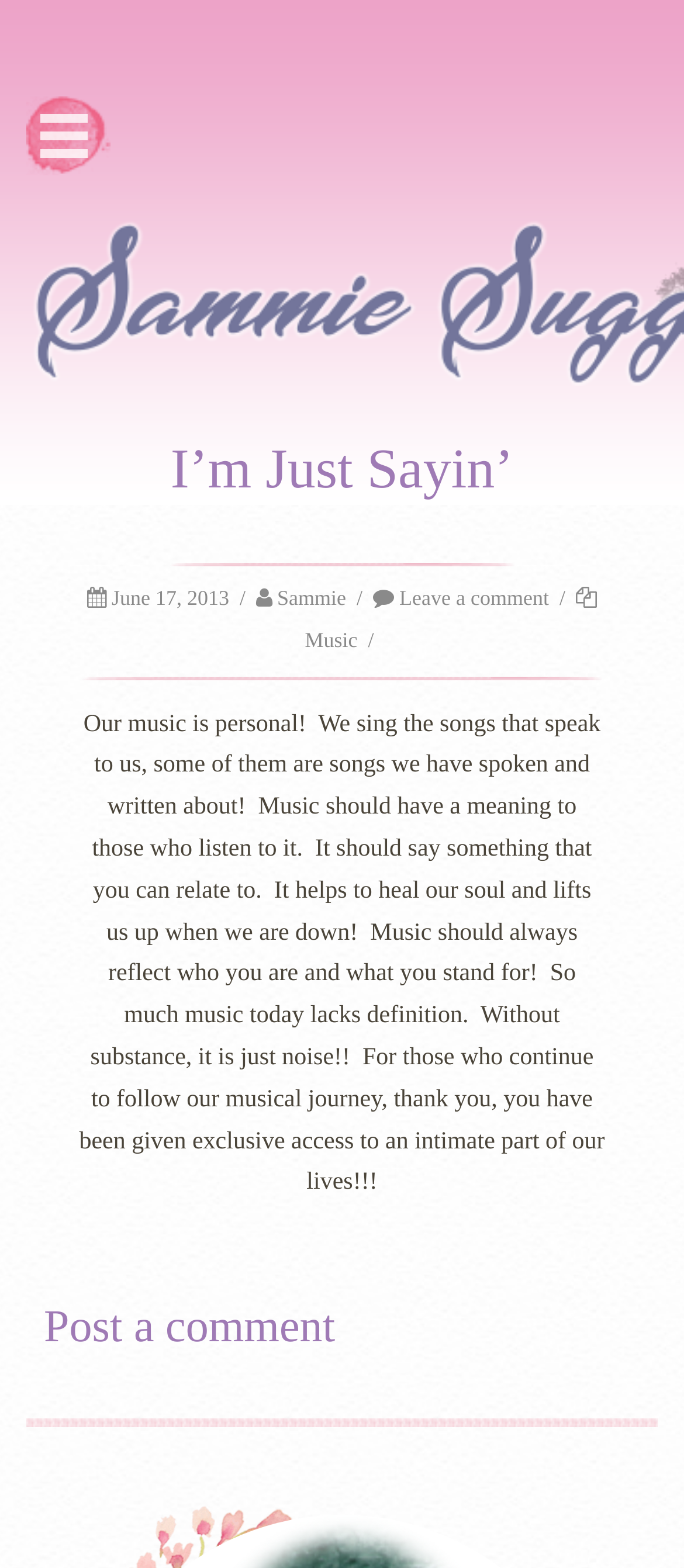What is the author's opinion on music without substance?
Carefully examine the image and provide a detailed answer to the question.

The author's opinion on music without substance can be found in the static text which describes the author's philosophy on music. It says that music without substance is just noise.